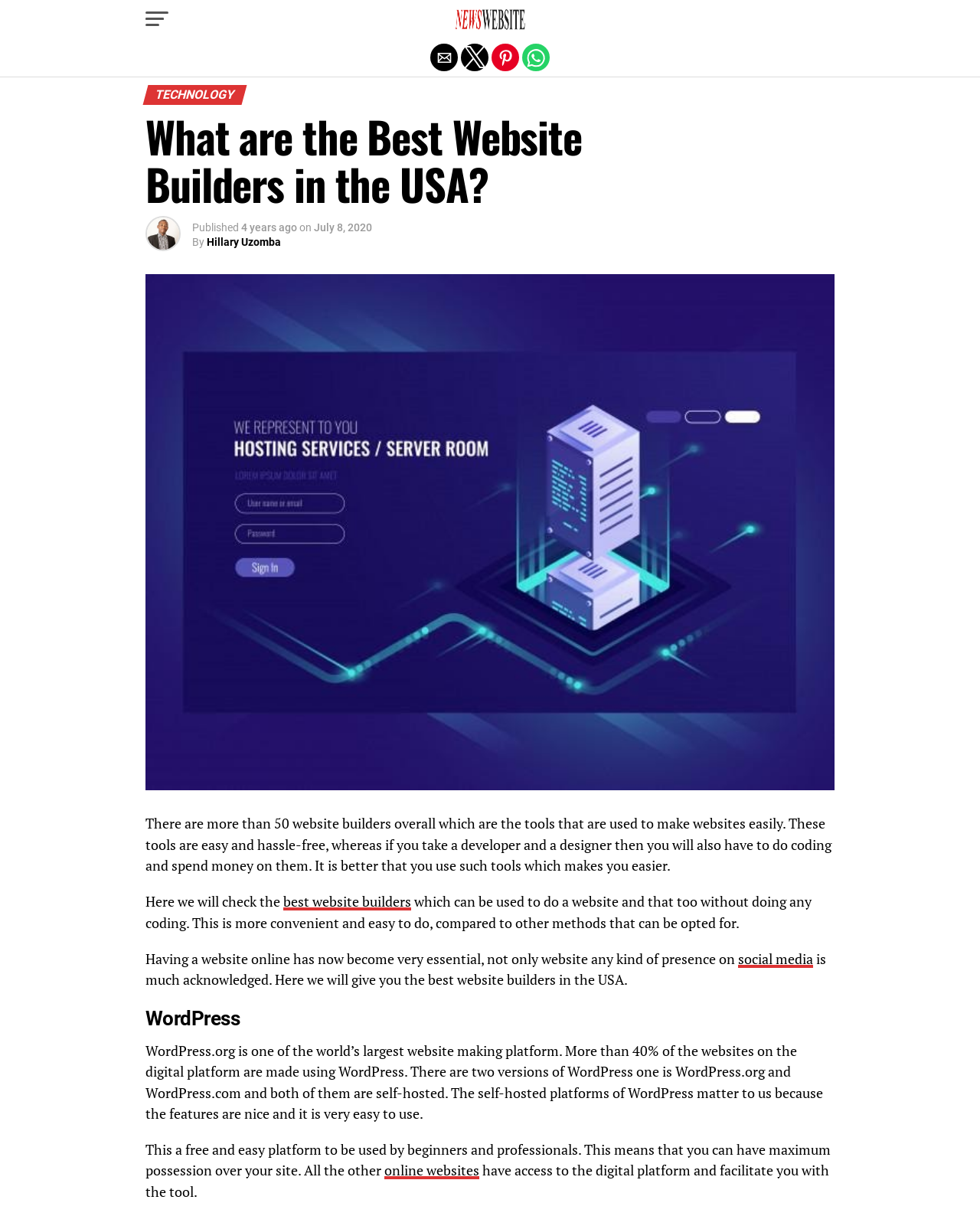Determine the bounding box coordinates of the element that should be clicked to execute the following command: "Read more about the best website builders".

[0.289, 0.734, 0.42, 0.749]